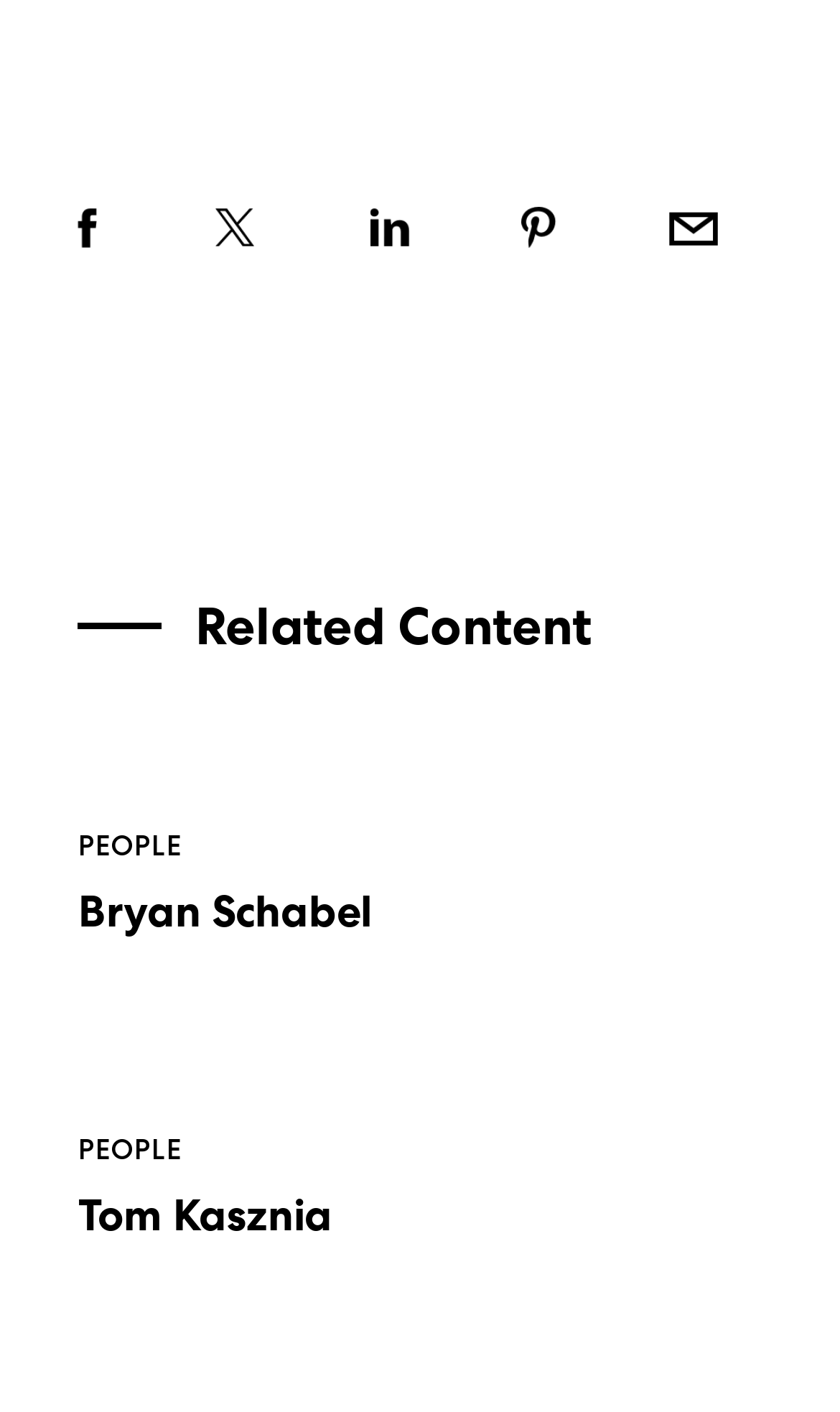Please answer the following question using a single word or phrase: What is the name of the second person listed?

Tom Kasznia